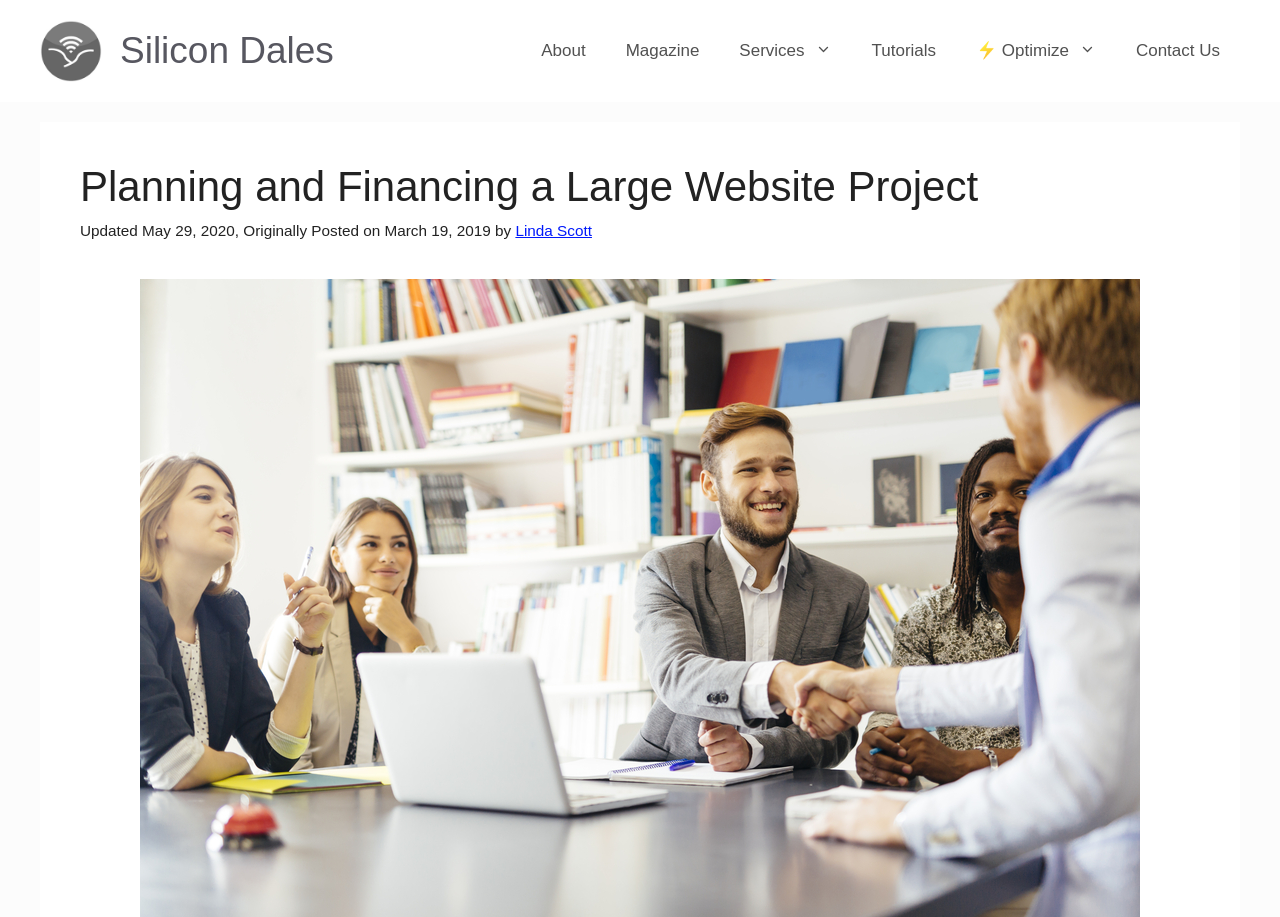What are the main navigation links?
From the image, respond with a single word or phrase.

About, Magazine, Services, Tutorials, Optimize, Contact Us